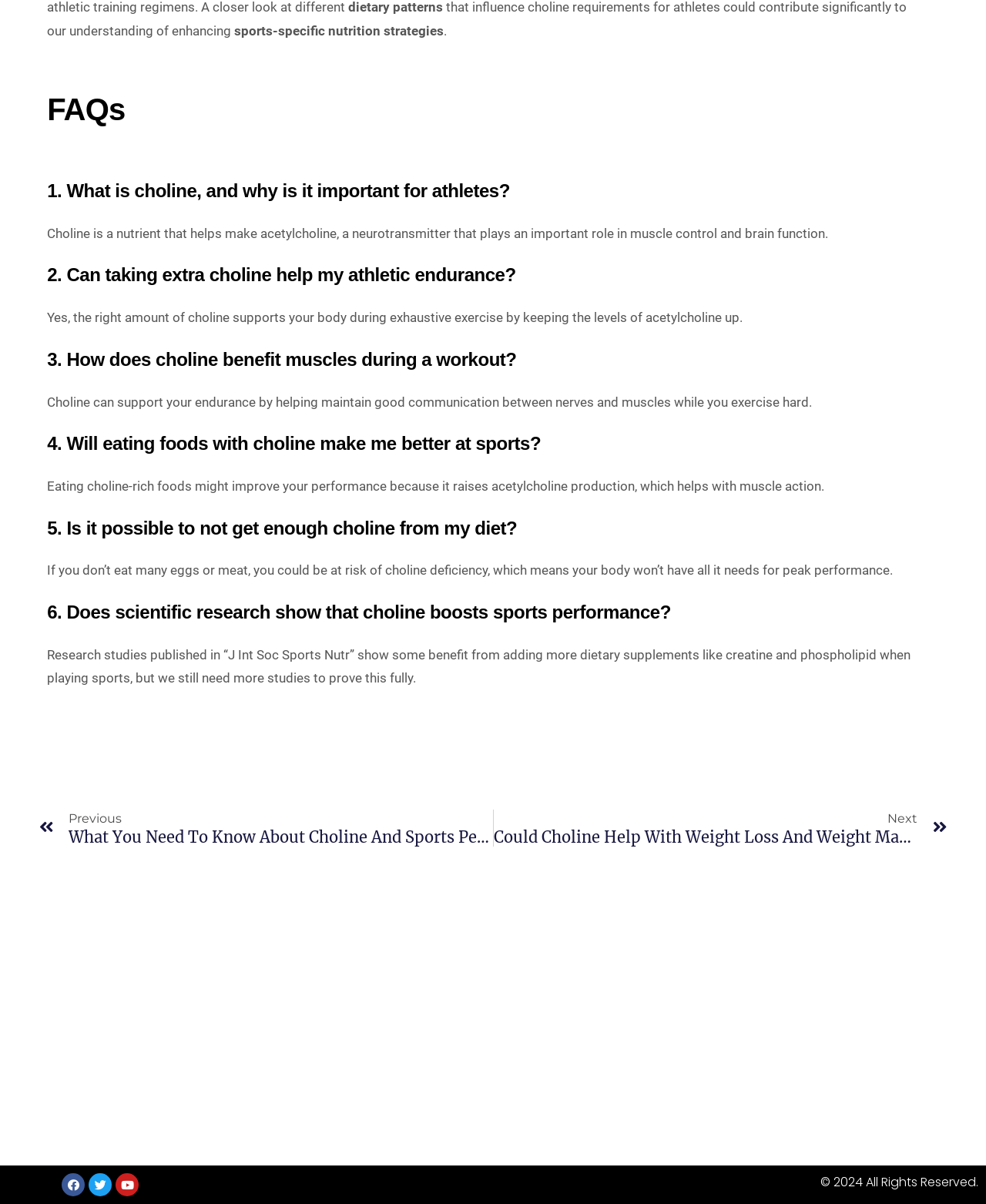Given the description "Facebook", provide the bounding box coordinates of the corresponding UI element.

[0.062, 0.974, 0.086, 0.994]